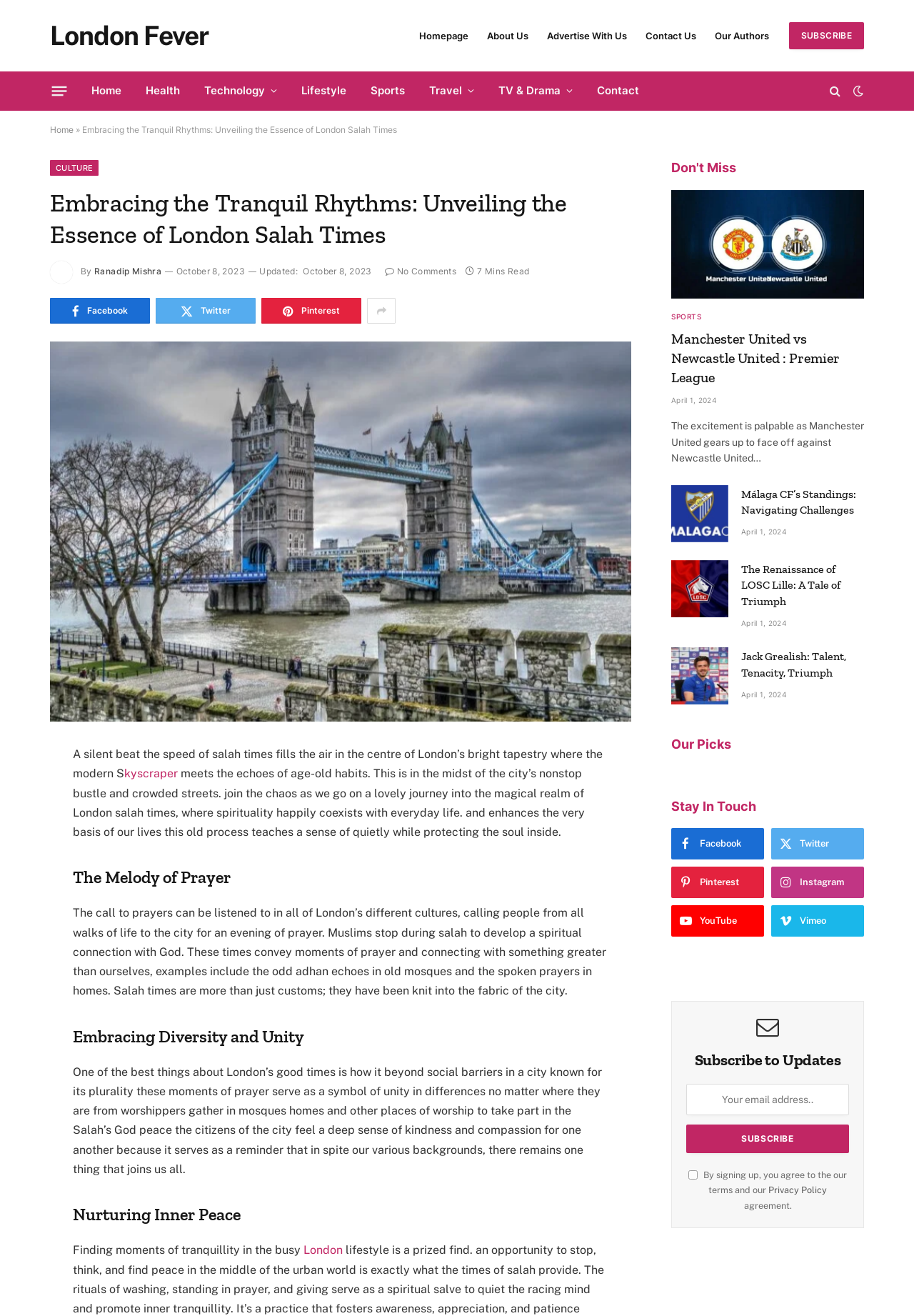Elaborate on the webpage's design and content in a detailed caption.

This webpage is about embracing the tranquil rhythms of London Salah times. At the top, there are several links to different sections of the website, including "London Fever", "Homepage", "About Us", and more. Below these links, there is a menu button and a subscribe button. 

To the right of the menu button, there are links to various categories, such as "Home", "Health", "Technology", and more. Below these links, there is a heading that reads "Embracing the Tranquil Rhythms: Unveiling the Essence of London Salah Times". 

Next to the heading, there is an image of the author, Ranadip Mishra, along with the date "October 8, 2023" and a "7 Mins Read" indicator. Below this, there are social media links to Facebook, Twitter, and Pinterest.

The main content of the webpage is divided into sections, each with its own heading. The first section is "The Melody of Prayer", which describes the call to prayers in London's different cultures. The second section is "Embracing Diversity and Unity", which talks about how Salah times bring people together despite their differences. The third section is "Nurturing Inner Peace", which discusses finding moments of tranquility in busy London.

On the right side of the webpage, there is a "Don't Miss" section that features three articles with headings, links, and dates. The articles are about sports, specifically Manchester United vs Newcastle United, Málaga CF’s standings, and the Renaissance of LOSC Lille.